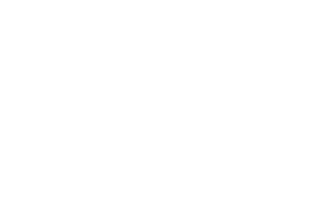Describe all the elements in the image with great detail.

The image features the logo of "Atlantis Business Services Inc," which is prominently displayed on the page discussing business financing options. This visual element complements the page's focus on comparing a business line of credit and a business loan, aiding users in identifying the organization behind the financial advice and services presented. The logo's design typically reflects the professional and supportive nature of the business, emphasizing its commitment to assisting customers in navigating their funding choices. Situated alongside informative headings and descriptions, this logo helps to establish credibility and brand recognition within the context of the article.